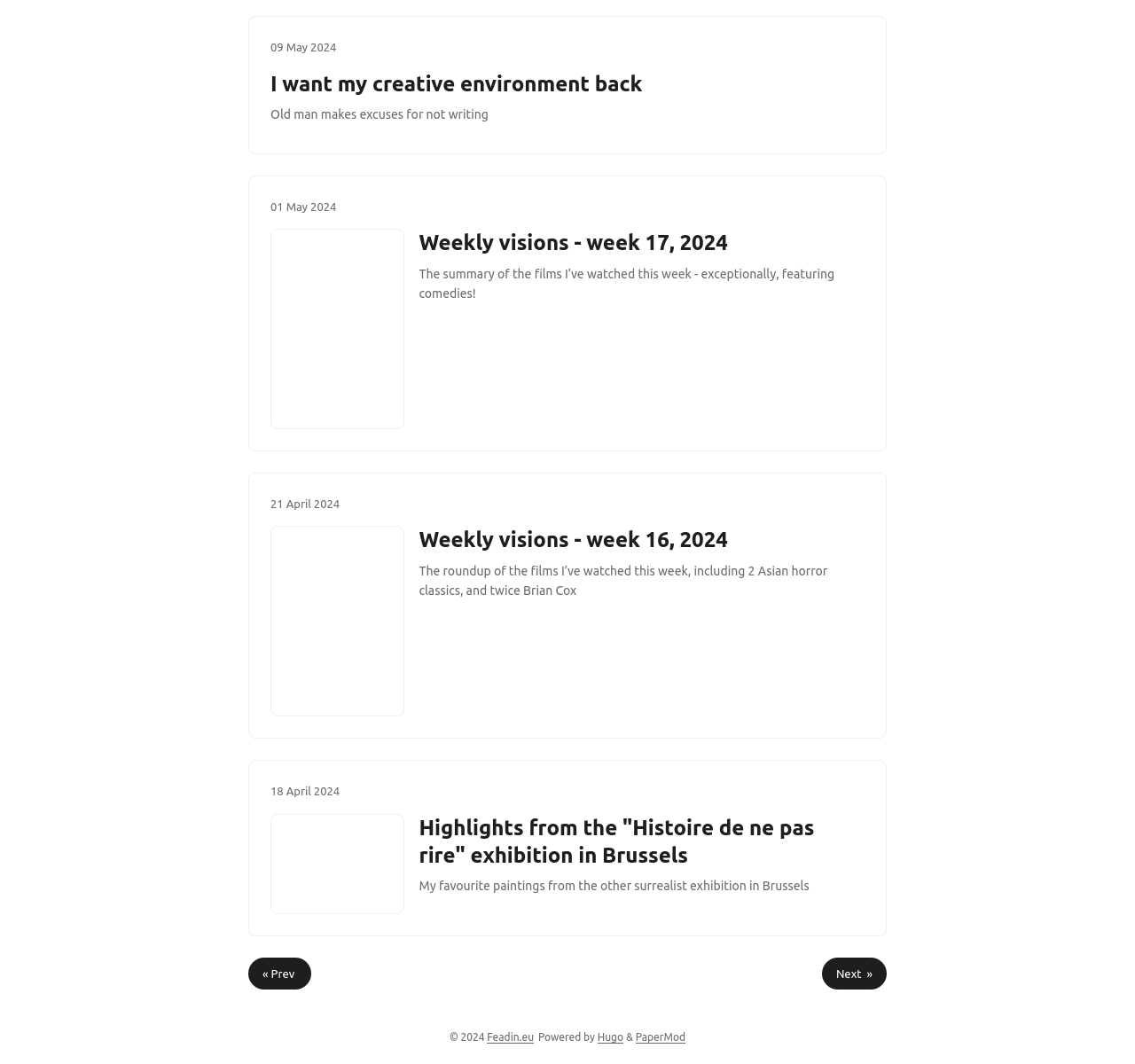Provide the bounding box coordinates of the UI element this sentence describes: "Feadin.eu".

[0.429, 0.97, 0.47, 0.981]